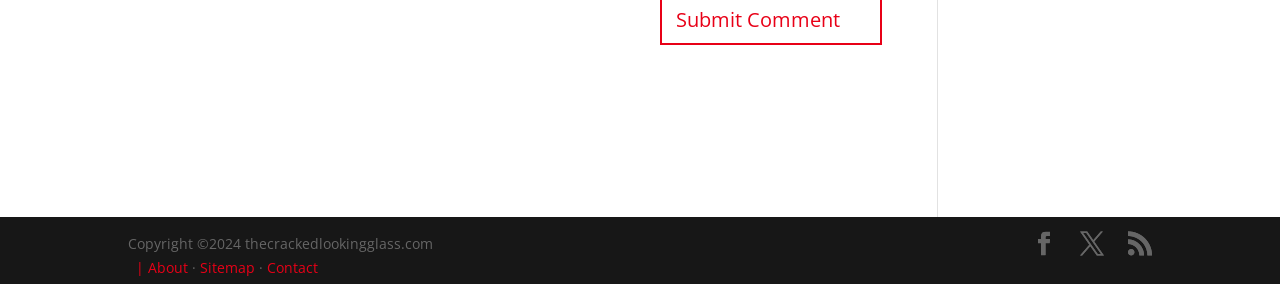What is the copyright year?
Answer the question with just one word or phrase using the image.

2024